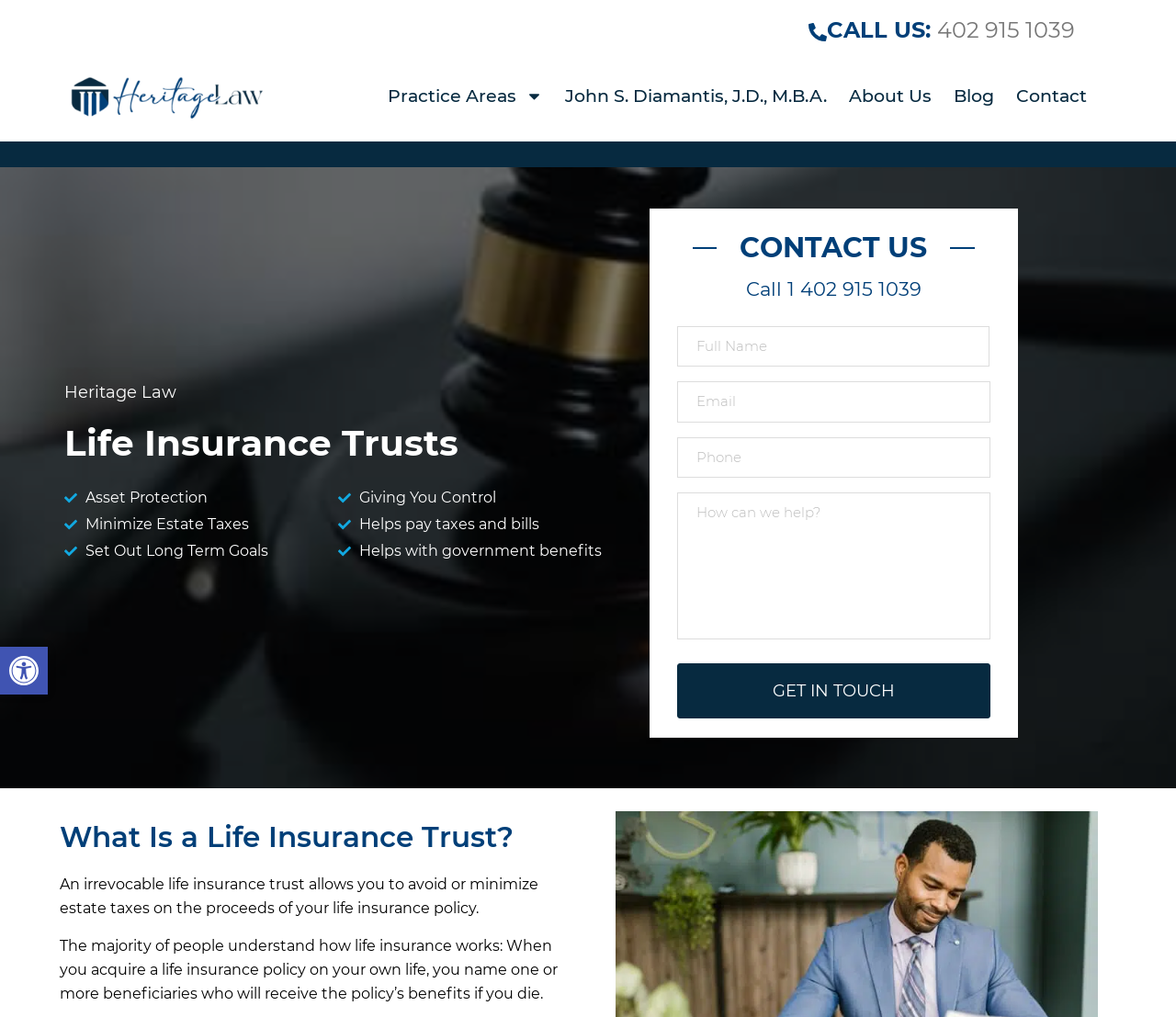Locate the bounding box coordinates of the element that should be clicked to execute the following instruction: "Click the 'Contact' link".

[0.855, 0.074, 0.934, 0.115]